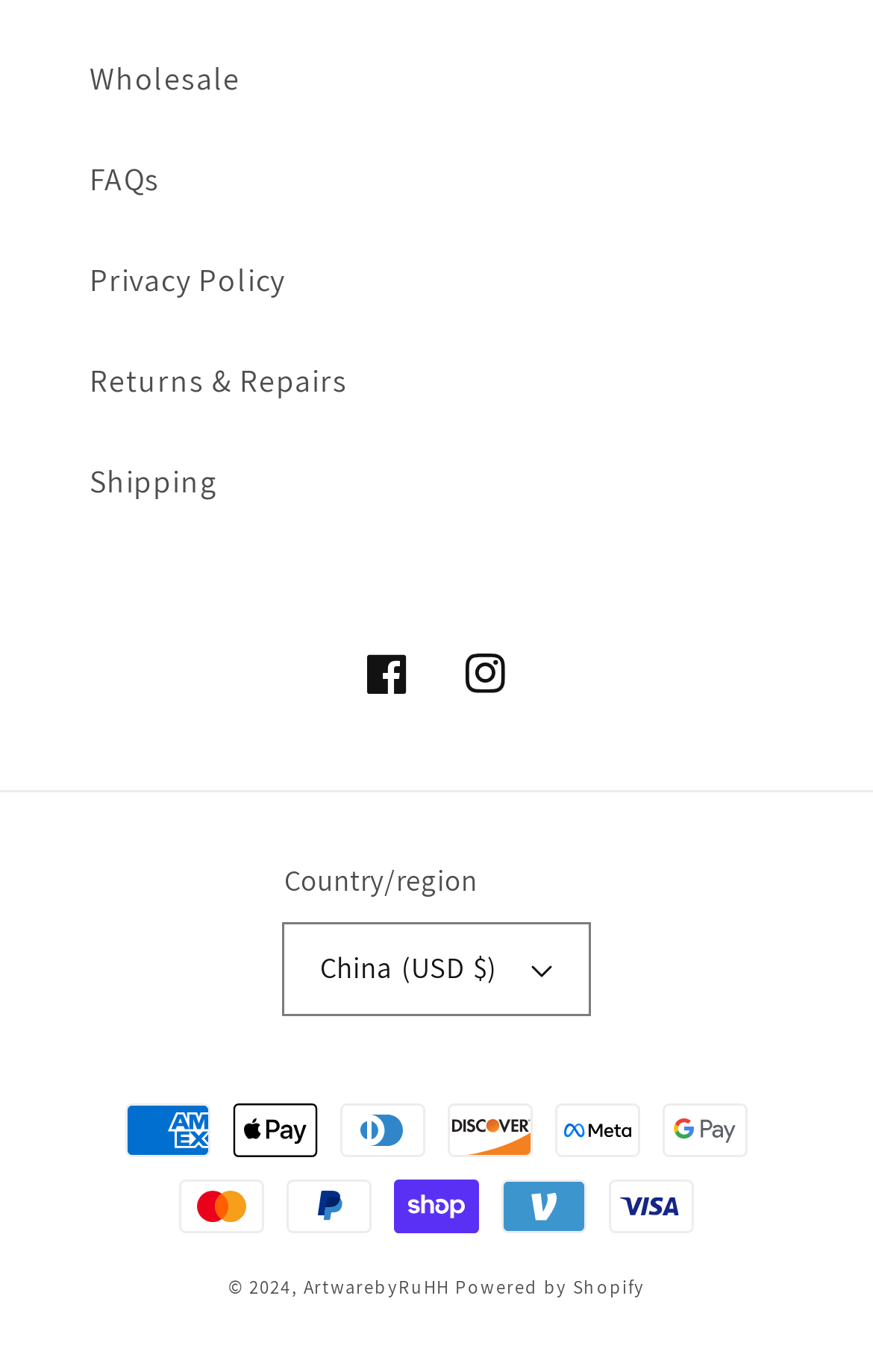Please use the details from the image to answer the following question comprehensively:
What is the country/region selected by default?

I found the button 'China (USD $)' which is expanded and has a description 'FooterCountryLabel', indicating that it is the default country/region selected.